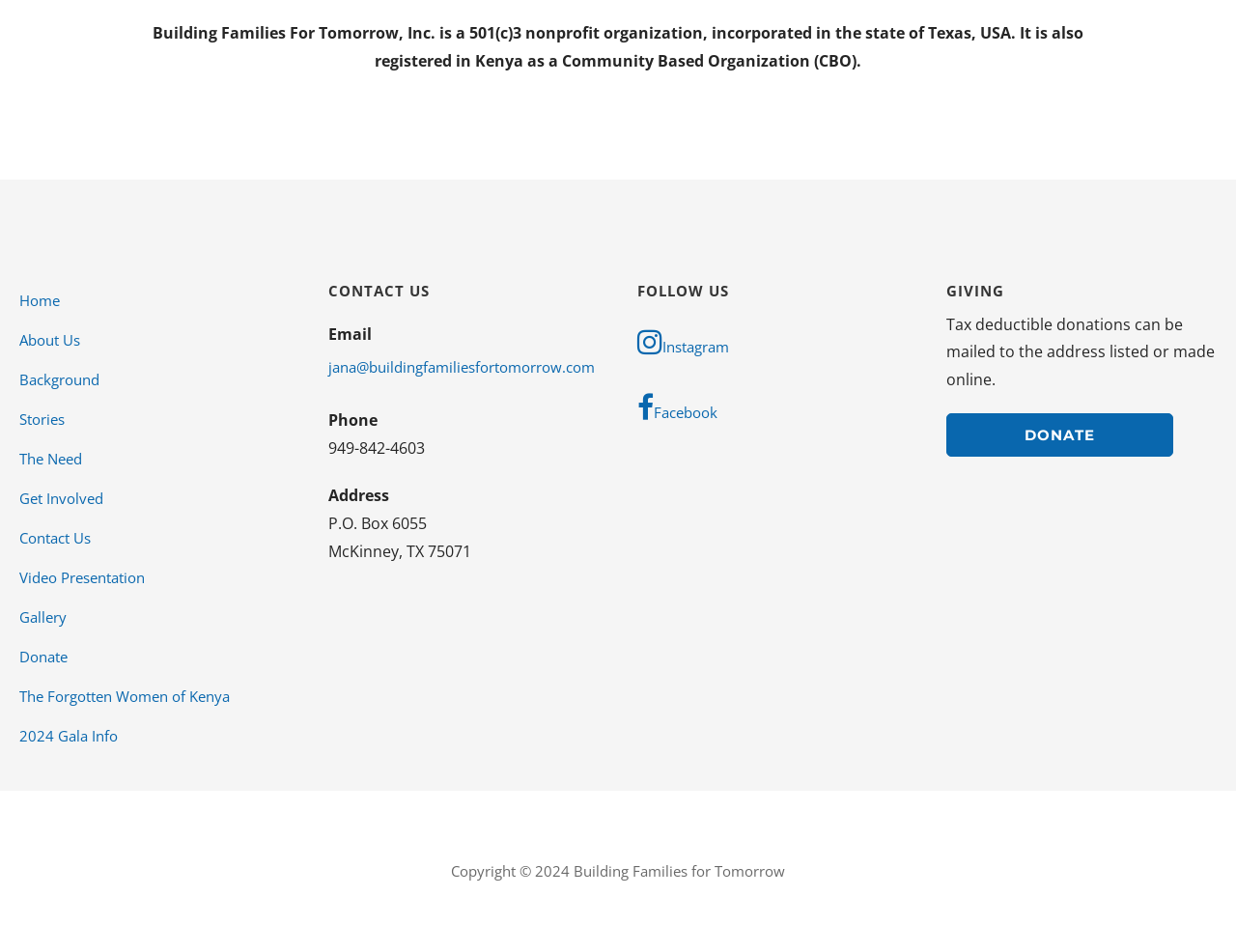Determine the bounding box coordinates of the region that needs to be clicked to achieve the task: "Make a donation".

[0.766, 0.434, 0.949, 0.48]